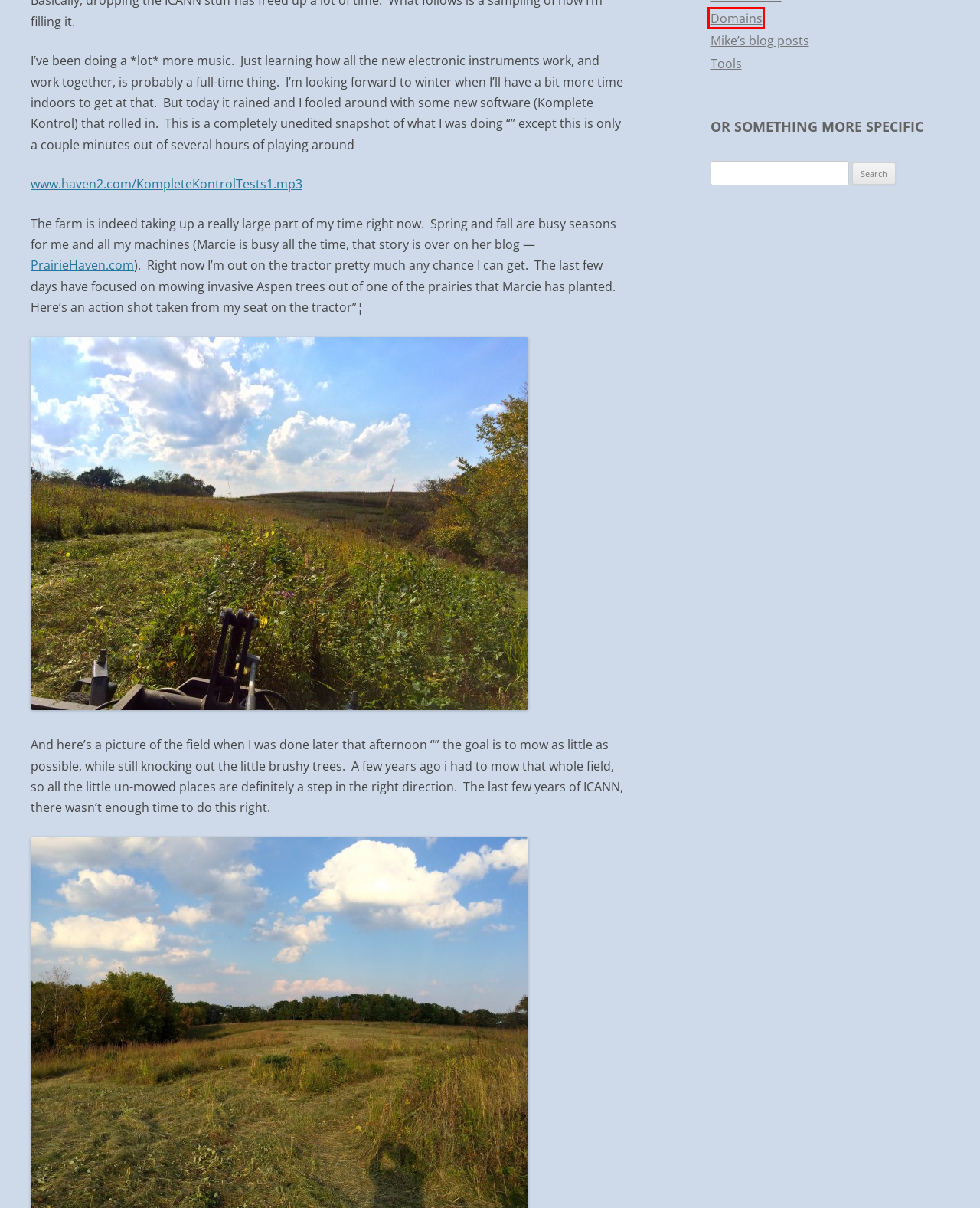You are provided a screenshot of a webpage featuring a red bounding box around a UI element. Choose the webpage description that most accurately represents the new webpage after clicking the element within the red bounding box. Here are the candidates:
A. Mike O'Connor
B. The Frac Sand Frisbee | Tossing ideas around…
C. Tools | Mike O'Connor
D. Domains | Mike O'Connor
E. Winter project — a dresser for Marcie | Mike O'Connor
F. Blog Tool, Publishing Platform, and CMS – WordPress.org
G. Drone photos and video – Aerial Favorites | Prairie Haven
H. Prairie Haven | Native Habitat Restoration in Western Wisconsin

D